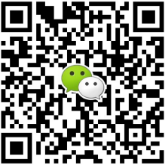What company is associated with the QR code?
Answer with a single word or phrase by referring to the visual content.

Wenzhou Zhaozhuang Automation Equipment Co., Ltd.